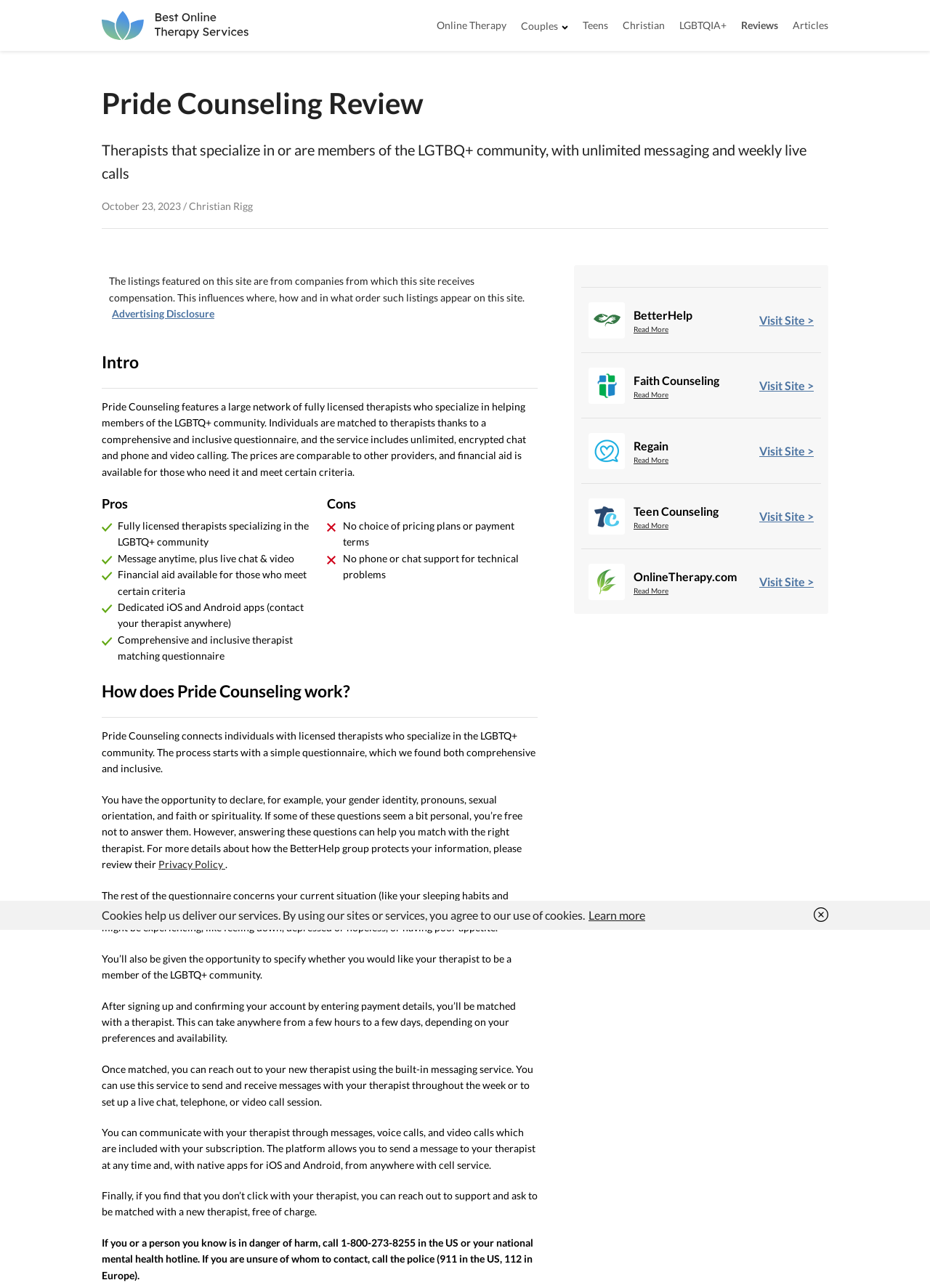What is the purpose of the questionnaire on Pride Counseling?
Please answer the question with as much detail as possible using the screenshot.

The webpage explains that the questionnaire is used to match individuals with the right therapist, and that answering the questions can help individuals match with a therapist who is a good fit for them.